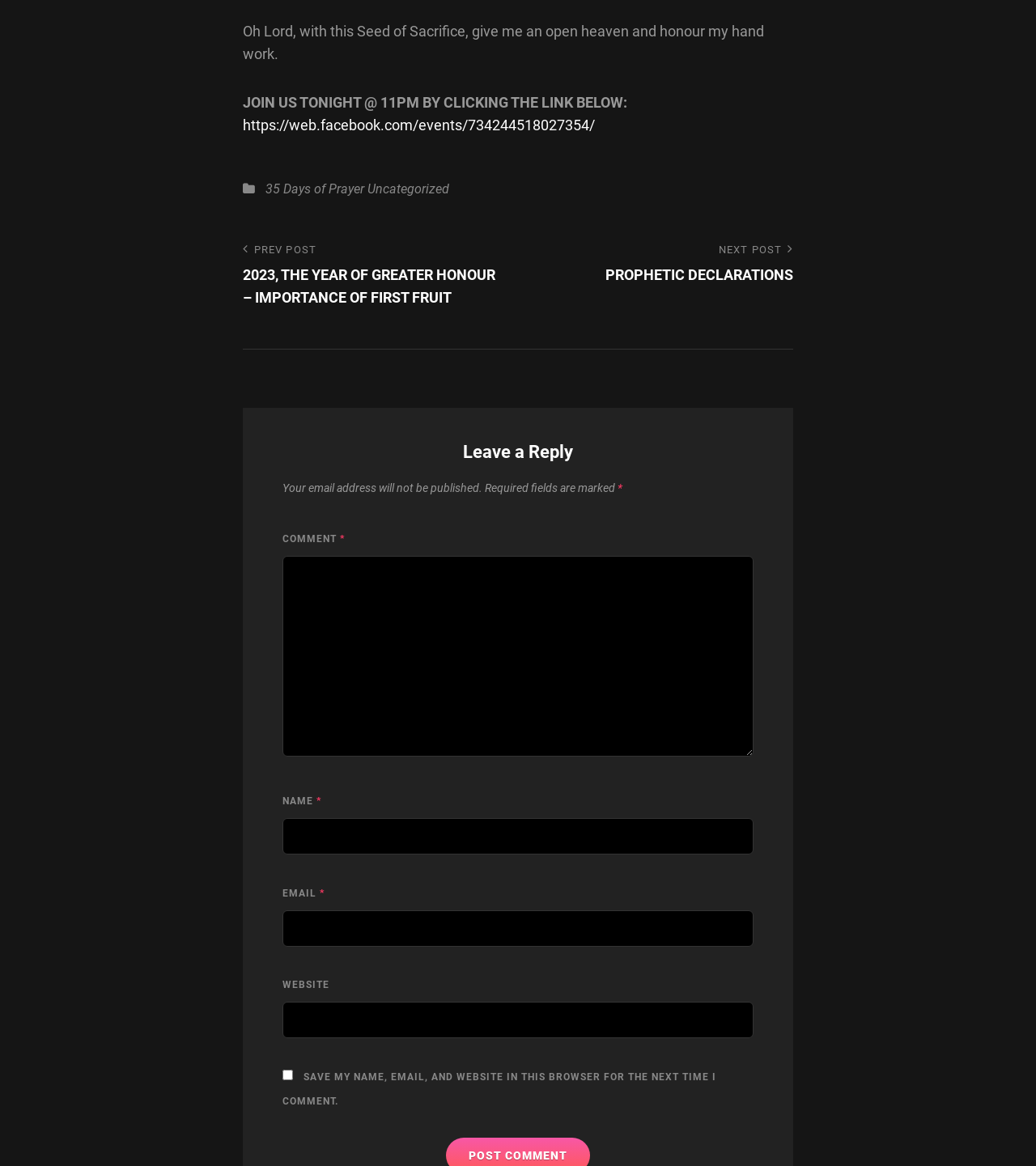Please reply to the following question using a single word or phrase: 
What is the purpose of the text box at the bottom?

Leave a comment